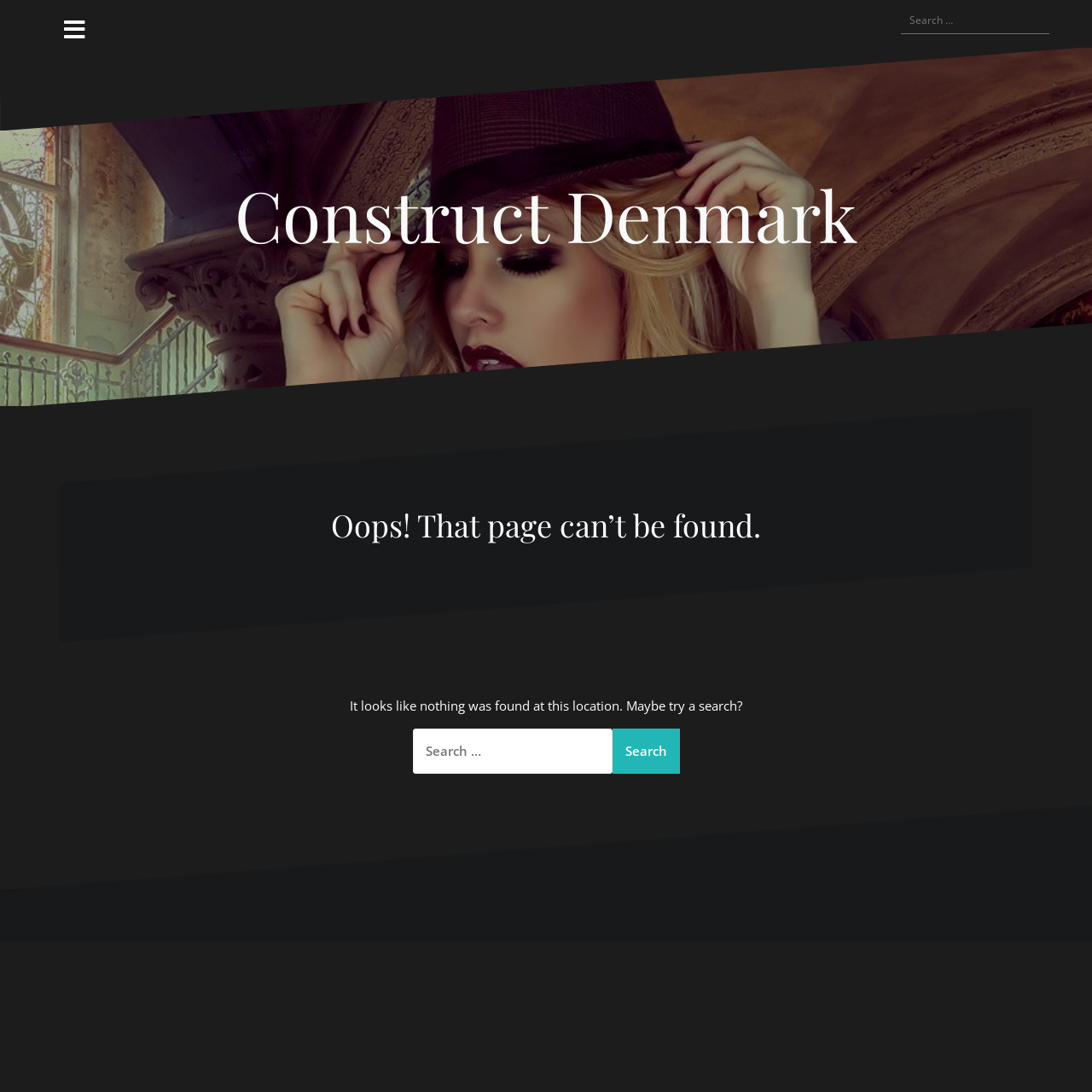Based on the image, please respond to the question with as much detail as possible:
How many search bars are available on the page?

There are two search bars available on the page, one at the top and another in the main content area, both with the label 'Search for:' and a search button.